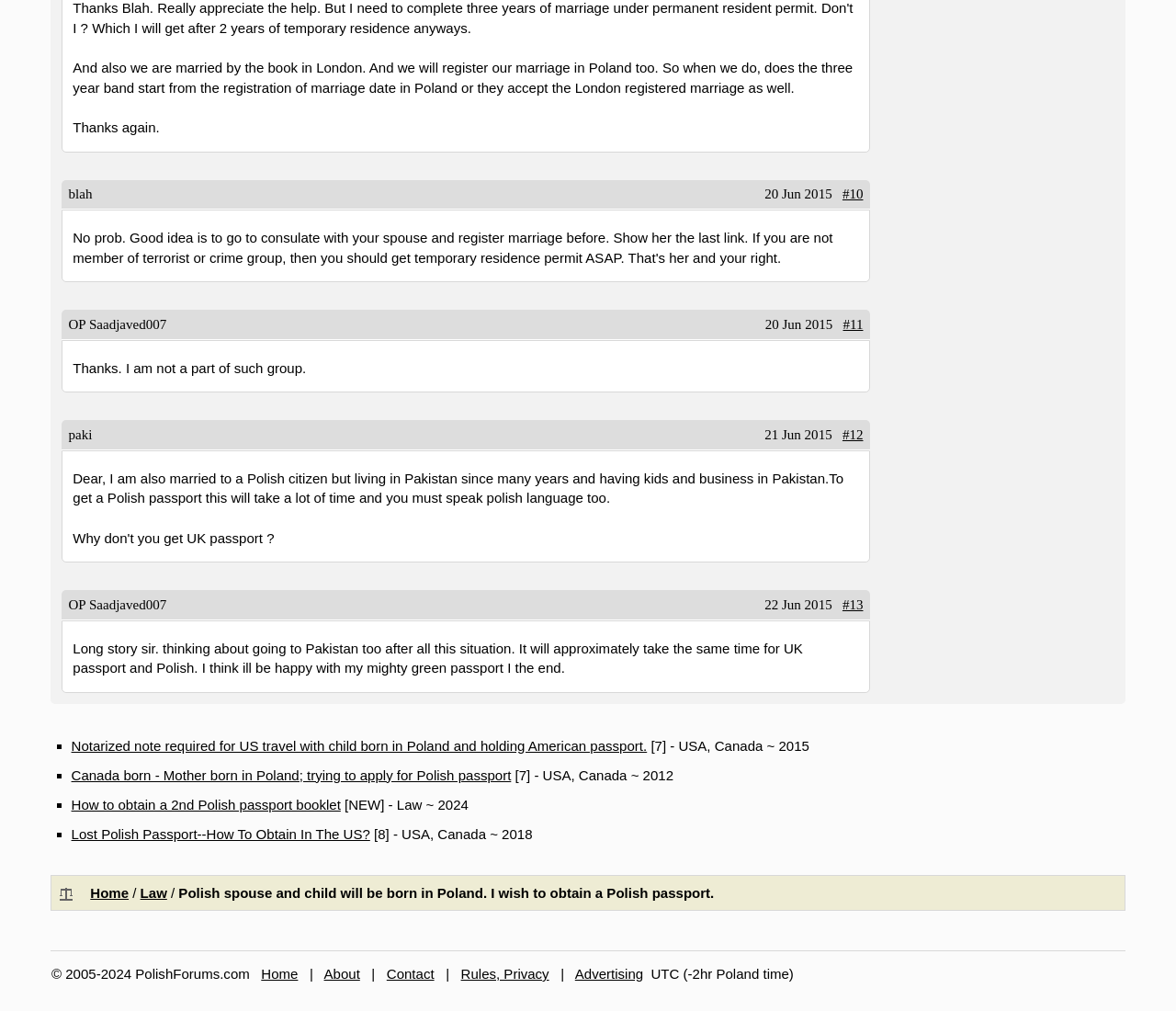What is the purpose of the table at the bottom of the webpage?
Can you provide an in-depth and detailed response to the question?

The table at the bottom of the webpage contains links to different sections of the website, such as 'Home', 'Law', and 'About', which suggests that its purpose is to provide navigation options to users.